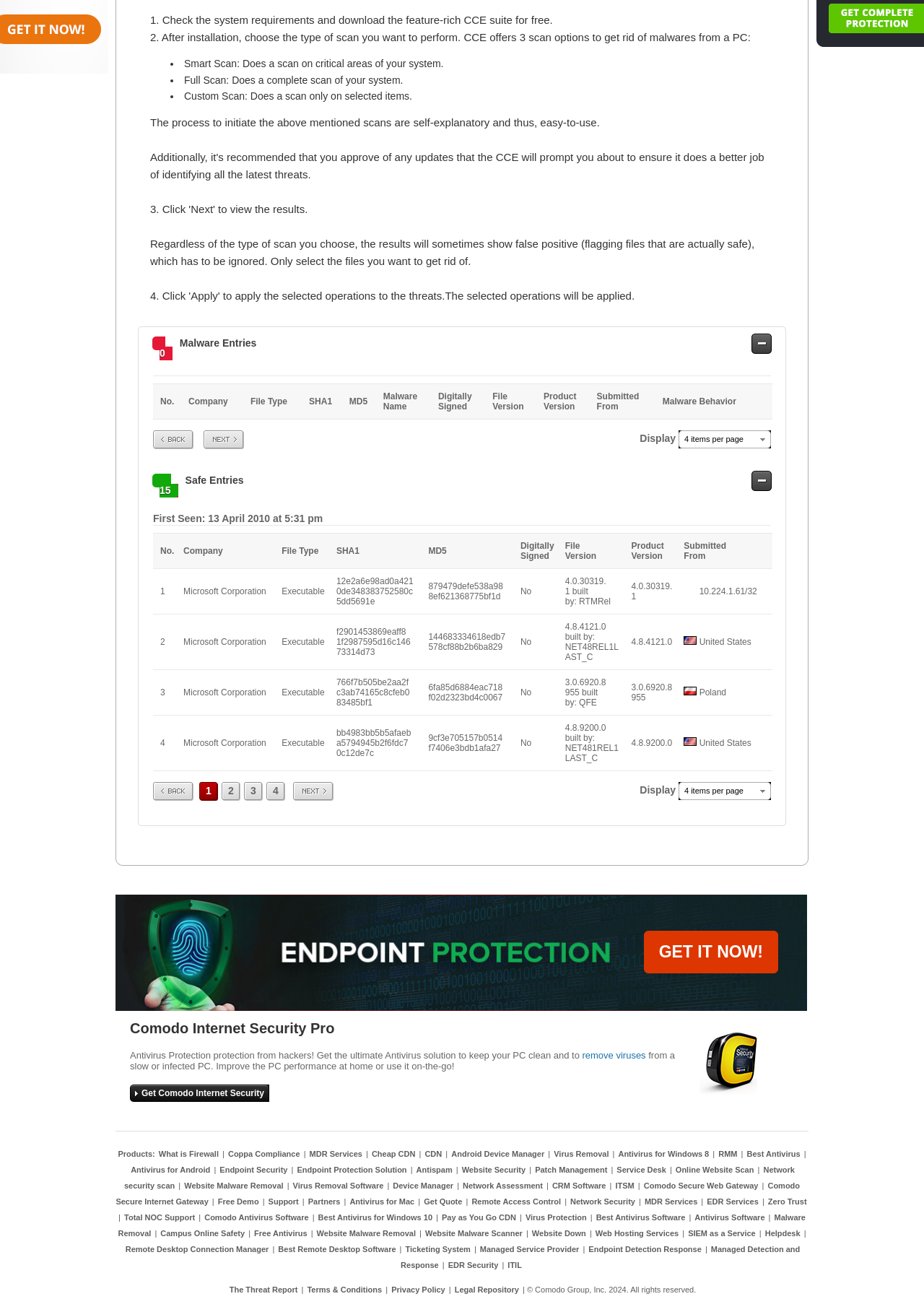Could you provide the bounding box coordinates for the portion of the screen to click to complete this instruction: "Click the 'Next' link"?

[0.22, 0.328, 0.264, 0.342]